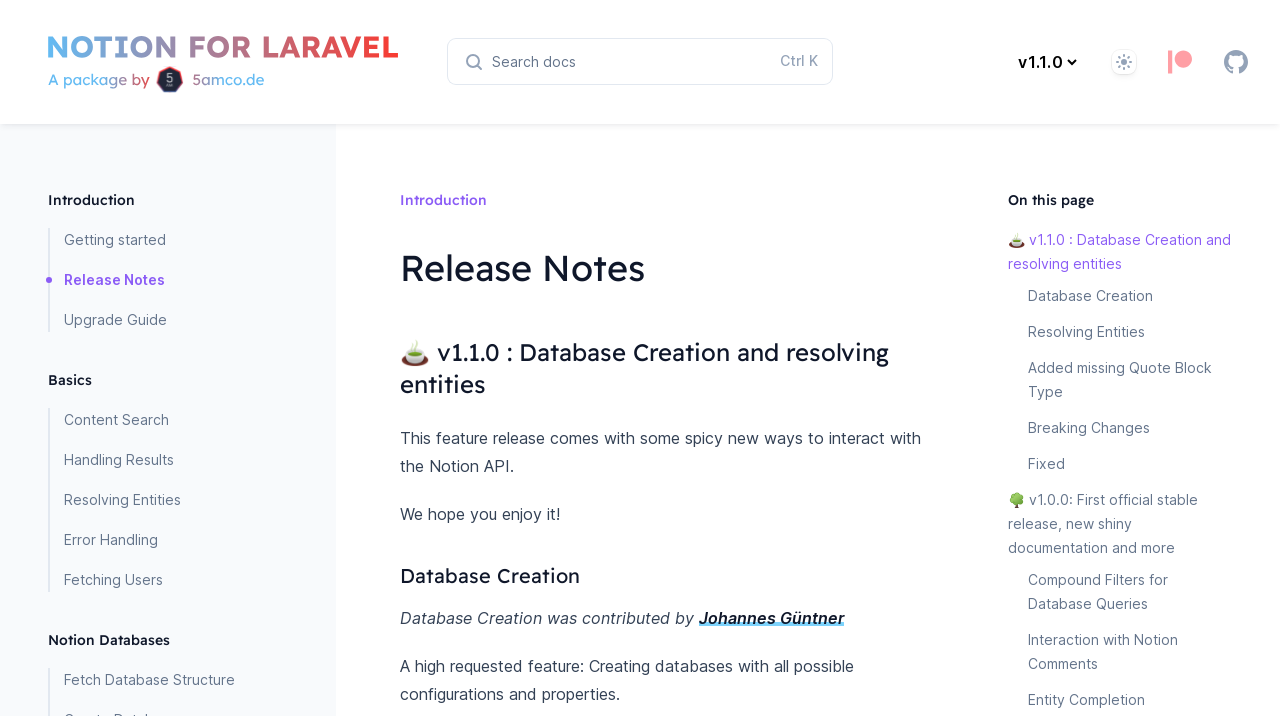Based on what you see in the screenshot, provide a thorough answer to this question: How many headings are there in the 'Release Notes' section?

The 'Release Notes' section contains three headings: 'Release Notes', 'v1.1.0 : Database Creation and resolving entities', and 'v1.0.0: First official stable release, new shiny documentation and more'.